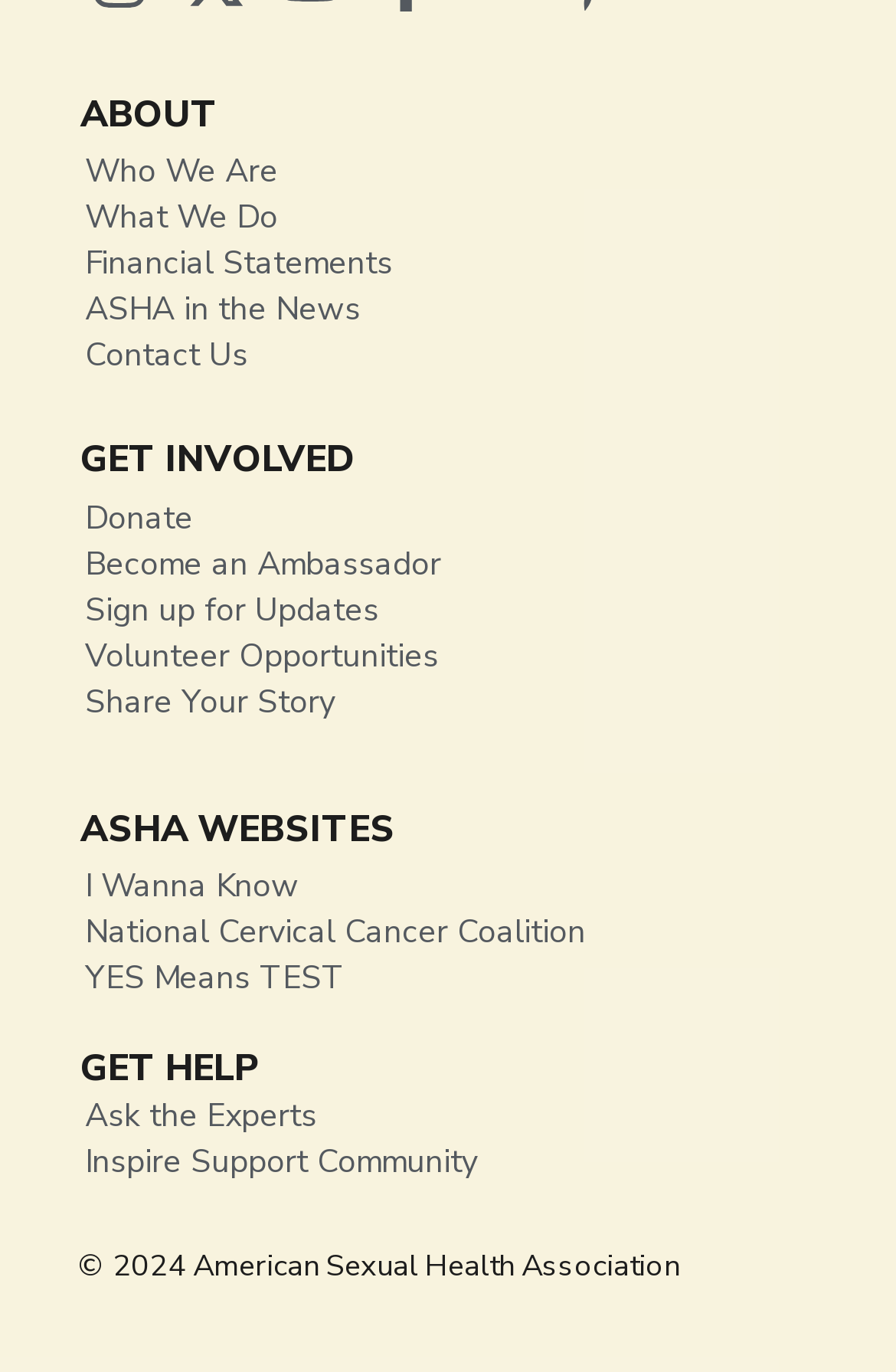Bounding box coordinates are specified in the format (top-left x, top-left y, bottom-right x, bottom-right y). All values are floating point numbers bounded between 0 and 1. Please provide the bounding box coordinate of the region this sentence describes: Sign up for Updates

[0.044, 0.428, 0.974, 0.462]